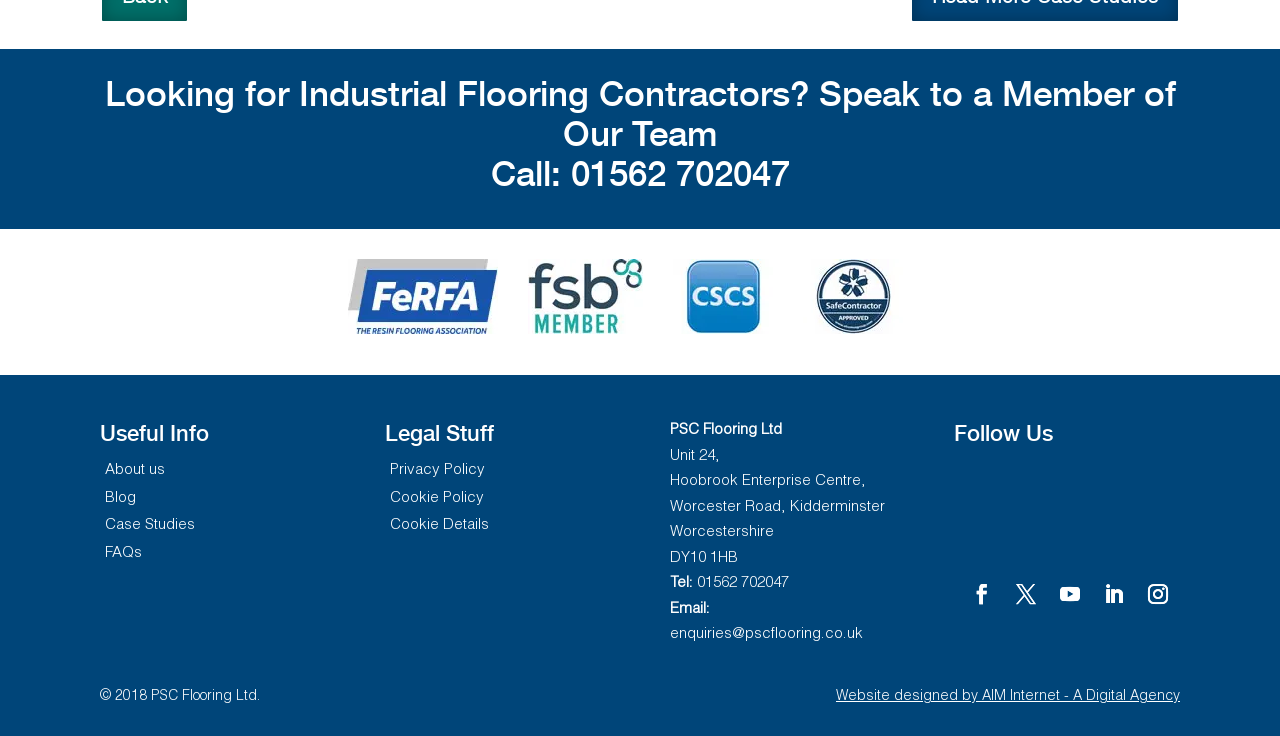Highlight the bounding box coordinates of the element you need to click to perform the following instruction: "Click the 'Industrial Flooring Contractors' link."

[0.233, 0.099, 0.617, 0.154]